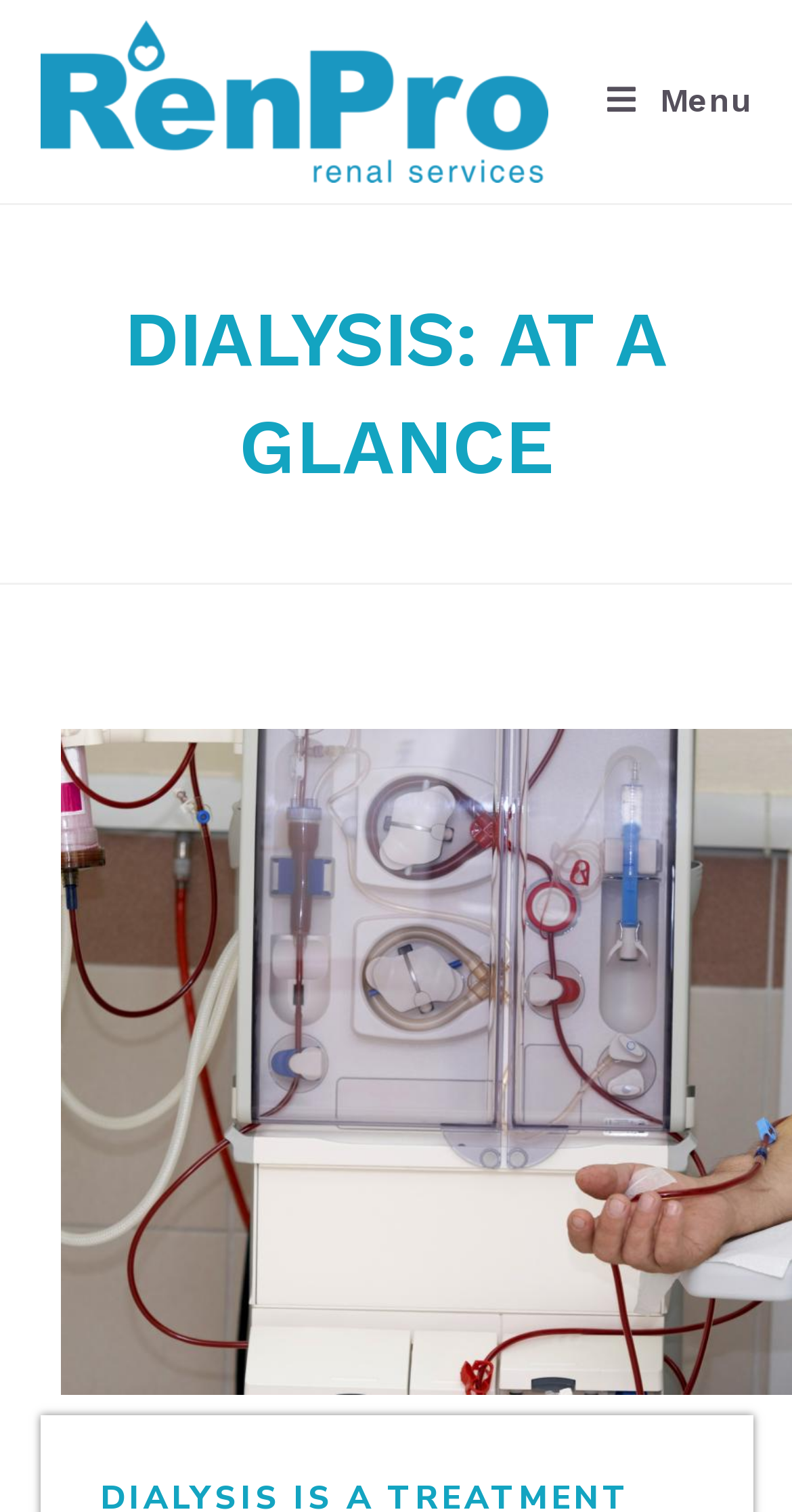Determine the main headline of the webpage and provide its text.

DIALYSIS: AT A GLANCE